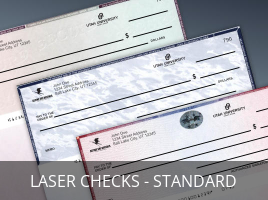Please provide a comprehensive response to the question based on the details in the image: What is the purpose of the checks shown in the image?

I analyzed the image and the details printed on the checks, including numerical values and areas designated for signatures and addresses, which suggests that the purpose of these checks is for business transactions.